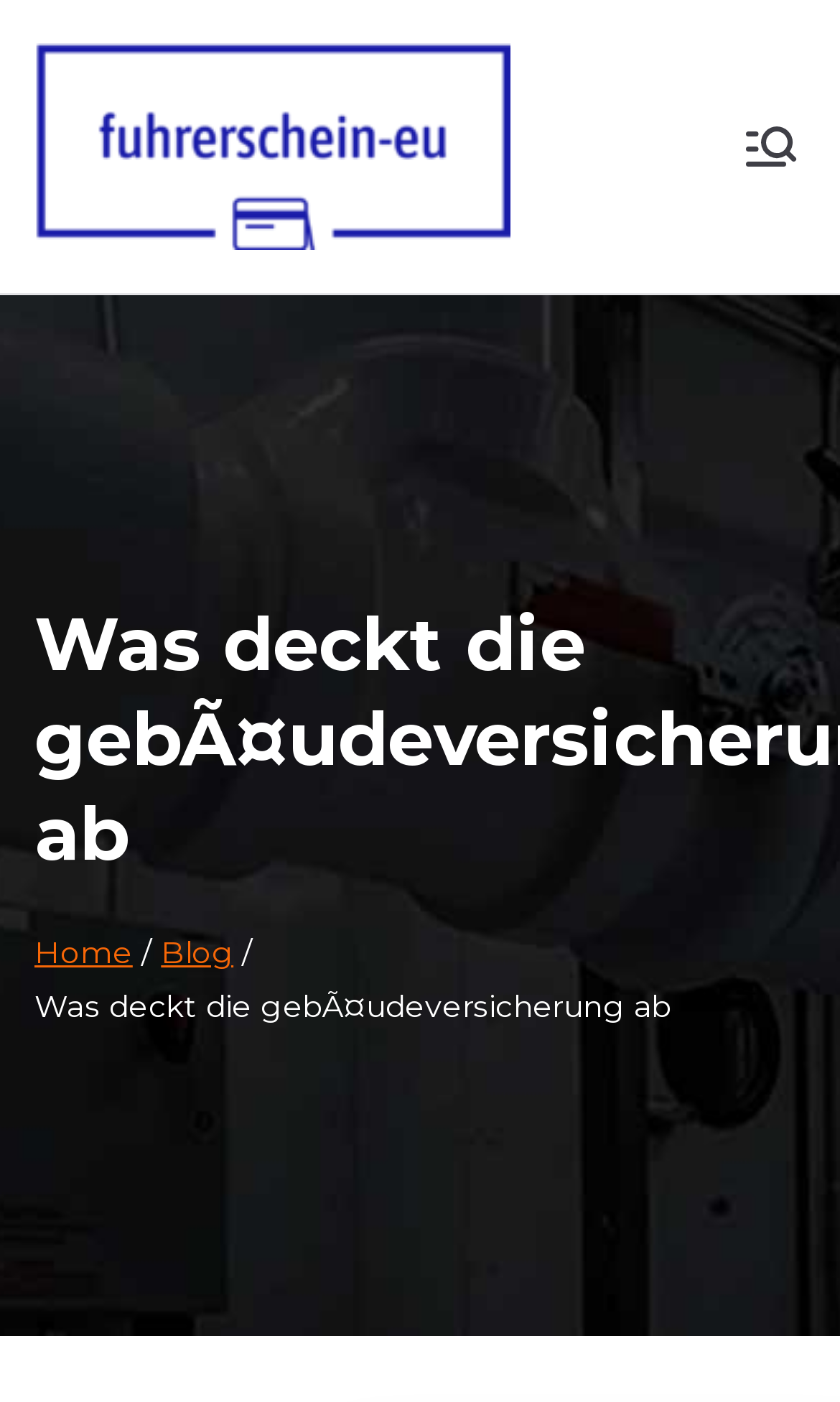Elaborate on the different components and information displayed on the webpage.

The webpage appears to be an article or blog post about building insurance, with a title "Was deckt die gebÃ¤udeversicherung ab" which translates to "What does building insurance cover". 

At the top left of the page, there is a link "Führerschein kaufen legal" accompanied by an image, which seems to be a logo or a banner. On the opposite side, at the top right, there is a button labeled "Primary Menu" with an icon. 

Below the top section, there is a navigation menu labeled "Breadcrumbs" which contains three links: "Home", "Blog", and the current page "Was deckt die gebÃ¤udeversicherung ab". This menu is positioned at the top left of the page, spanning about two-thirds of the page width.

The main content of the page is a single paragraph or article, which is not explicitly stated in the accessibility tree, but implied by the meta description. The title of the article "Was deckt die gebÃ¤udeversicherung ab" is displayed prominently below the navigation menu, taking up about three-quarters of the page width.